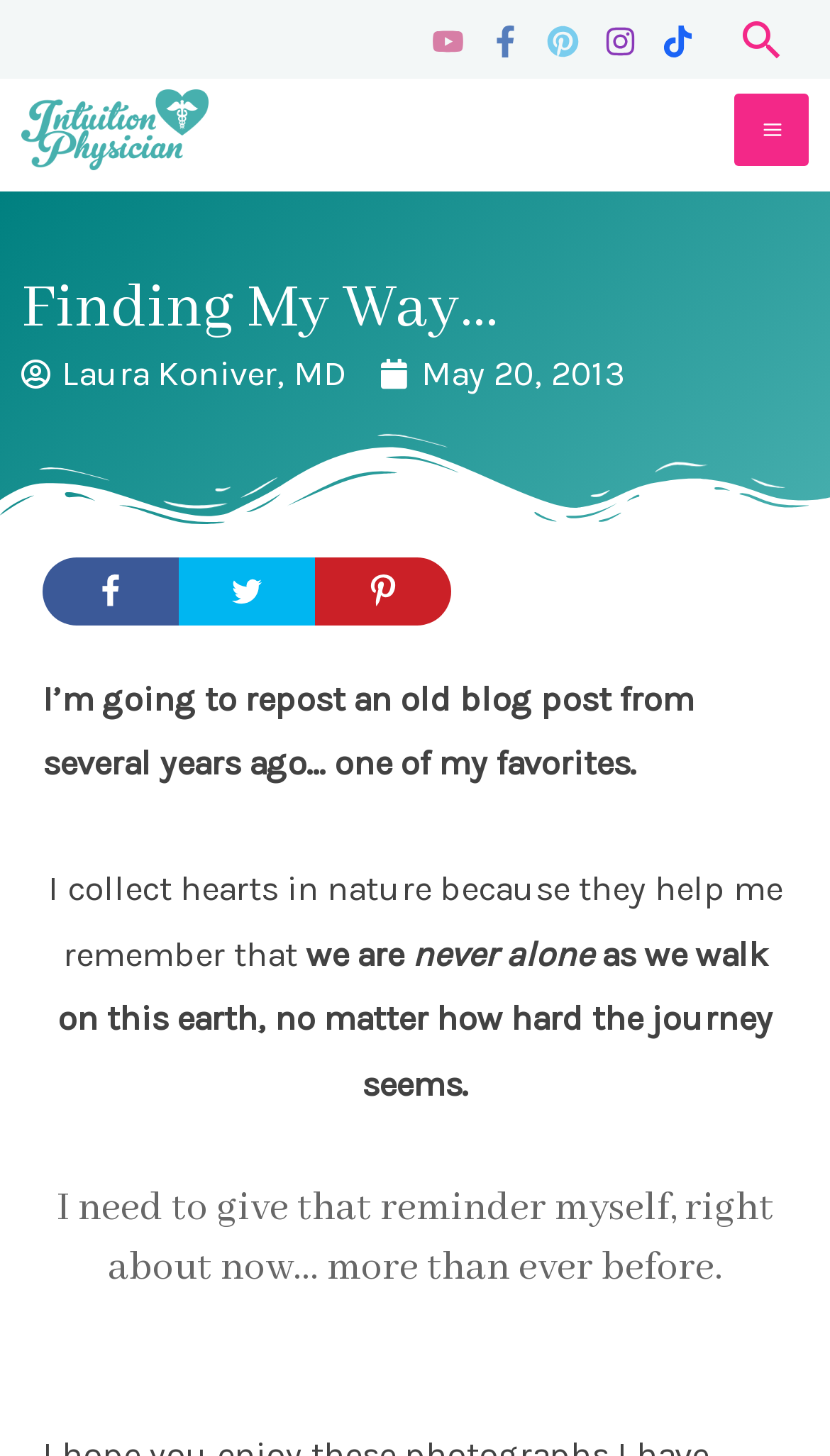Find the bounding box coordinates of the element to click in order to complete this instruction: "Search". The bounding box coordinates must be four float numbers between 0 and 1, denoted as [left, top, right, bottom].

[0.887, 0.009, 0.949, 0.045]